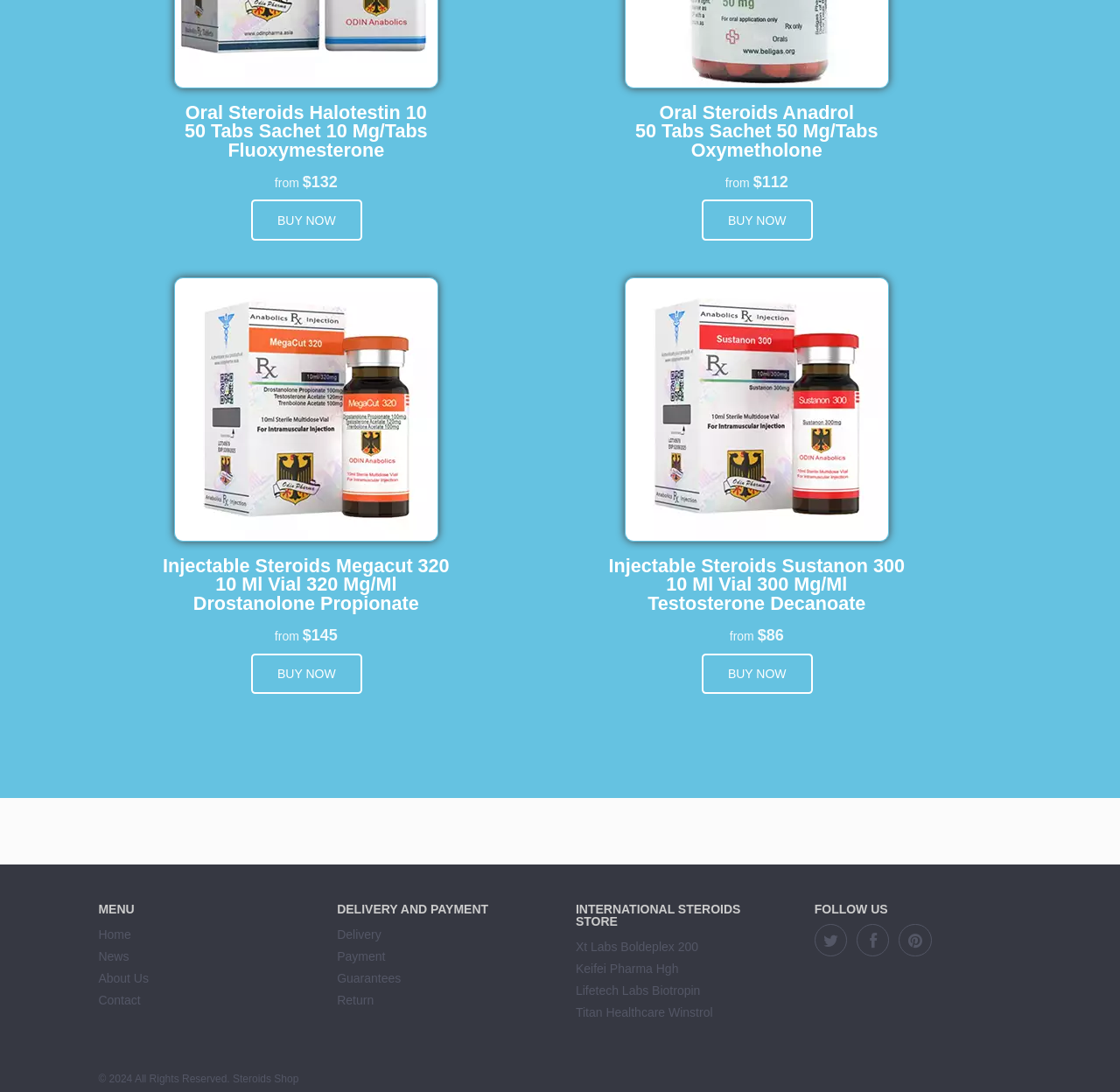Please find the bounding box coordinates in the format (top-left x, top-left y, bottom-right x, bottom-right y) for the given element description. Ensure the coordinates are floating point numbers between 0 and 1. Description: Titan Healthcare Winstrol

[0.514, 0.921, 0.636, 0.934]